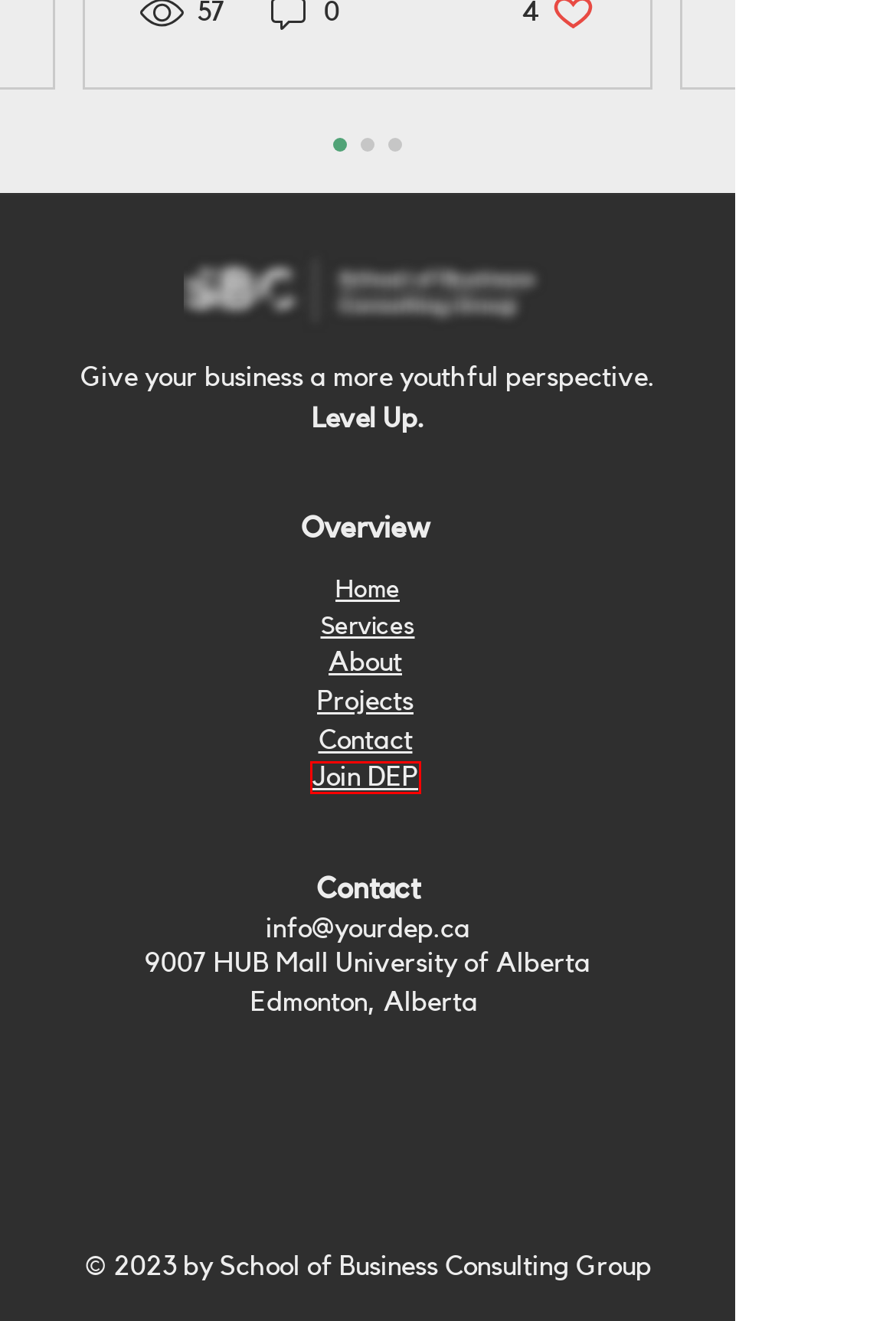You are given a screenshot of a webpage within which there is a red rectangle bounding box. Please choose the best webpage description that matches the new webpage after clicking the selected element in the bounding box. Here are the options:
A. The Metaverse and Blockchain: The Future of Business
B. Business Consultant | School of Business Consulting Group | Edmonton
C. Projects | School of Business Consulting Group
D. The Evolving Marketing Landscape on TikTok
E. DEP Sign Up  | SOB | CG
F. Services | School of Business Consulting Group
G. Contact Us | School of Business Consulting Group
H. About | SOB | CG

E